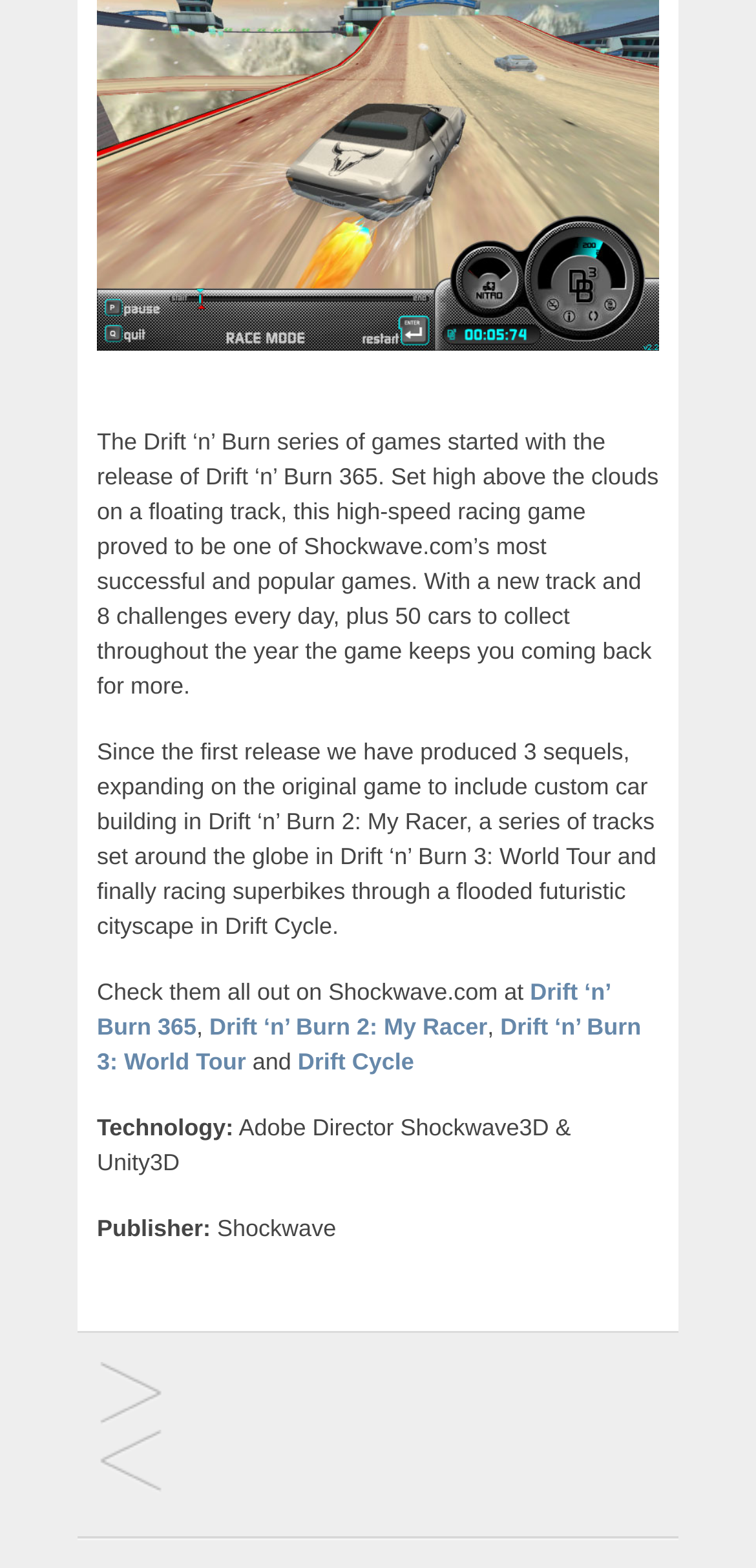Given the webpage screenshot, identify the bounding box of the UI element that matches this description: "Disc Golf Islands".

[0.128, 0.869, 0.218, 0.912]